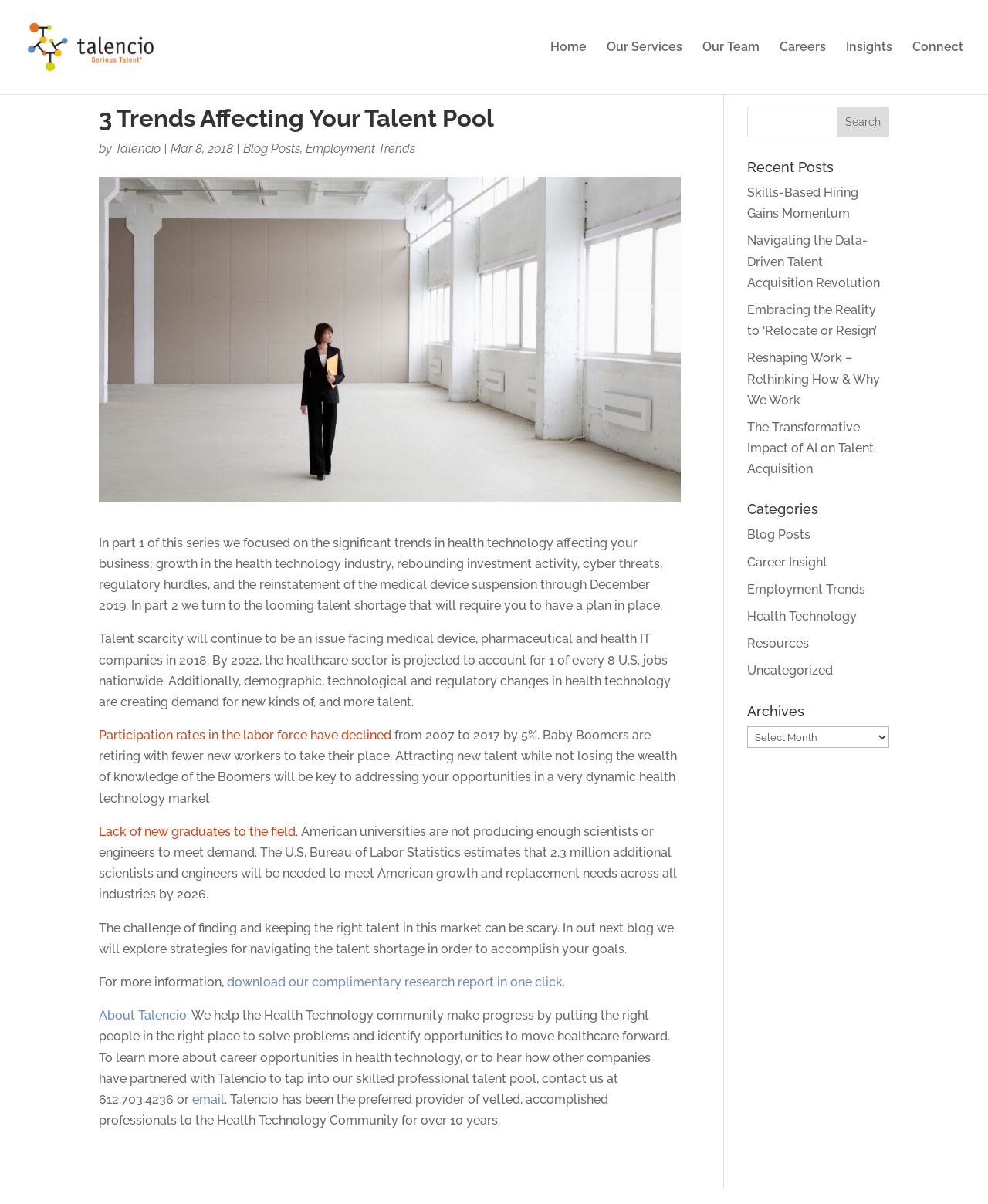Could you specify the bounding box coordinates for the clickable section to complete the following instruction: "Search for something"?

[0.756, 0.088, 0.9, 0.114]